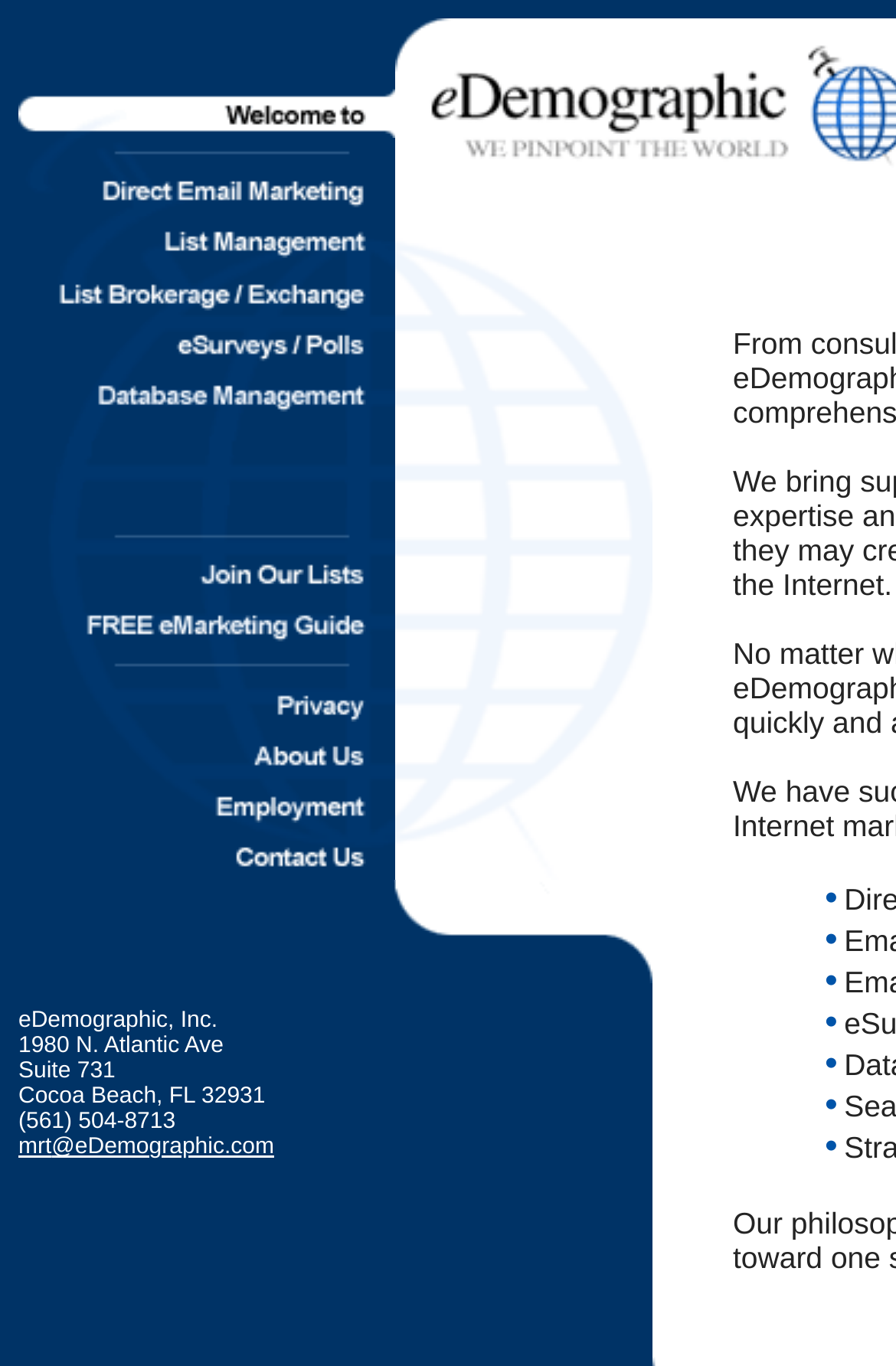Indicate the bounding box coordinates of the element that needs to be clicked to satisfy the following instruction: "Select language". The coordinates should be four float numbers between 0 and 1, i.e., [left, top, right, bottom].

None